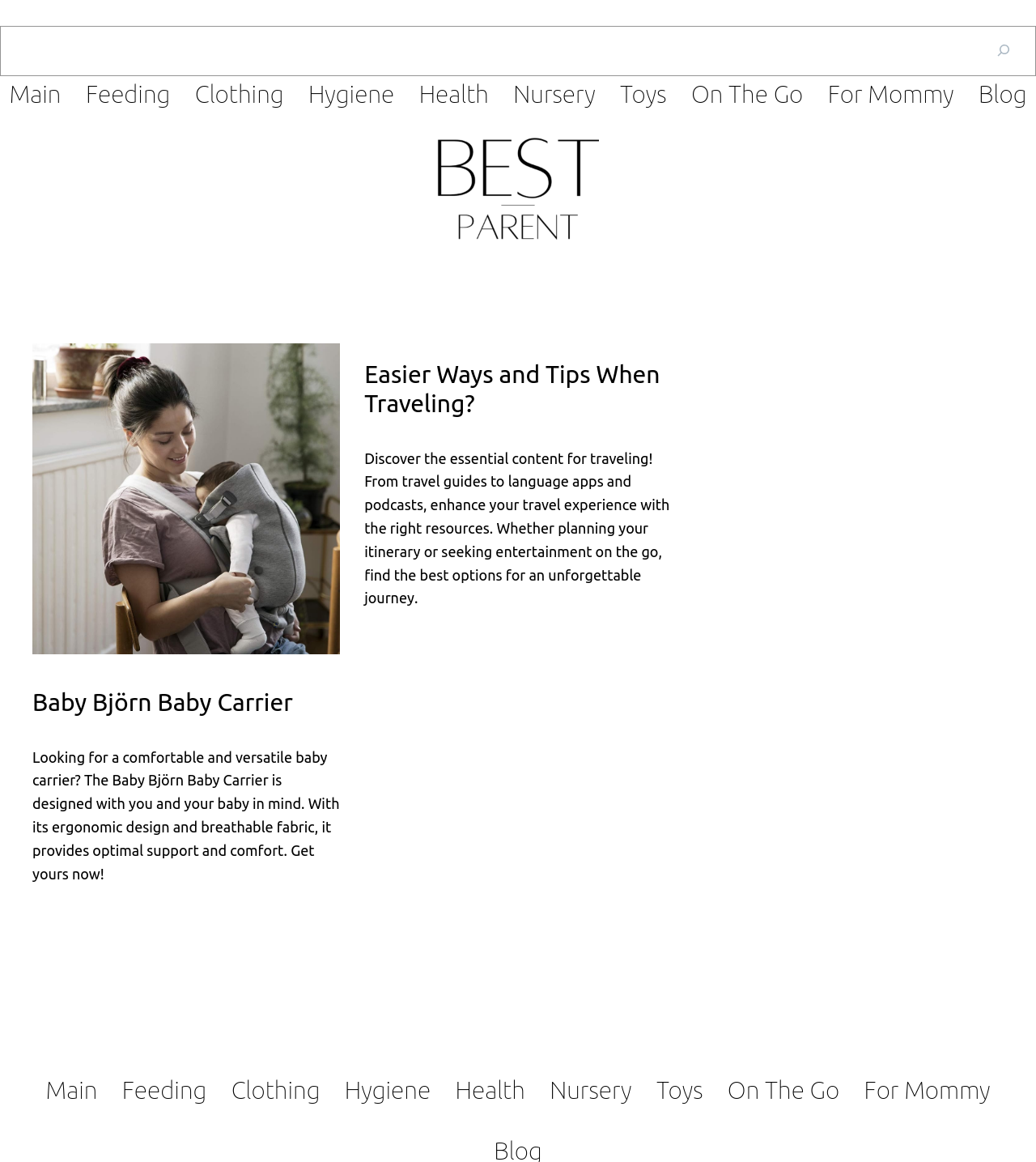Provide a single word or phrase answer to the question: 
What is the purpose of the Baby Björn Baby Carrier?

Comfortable and versatile baby carrying